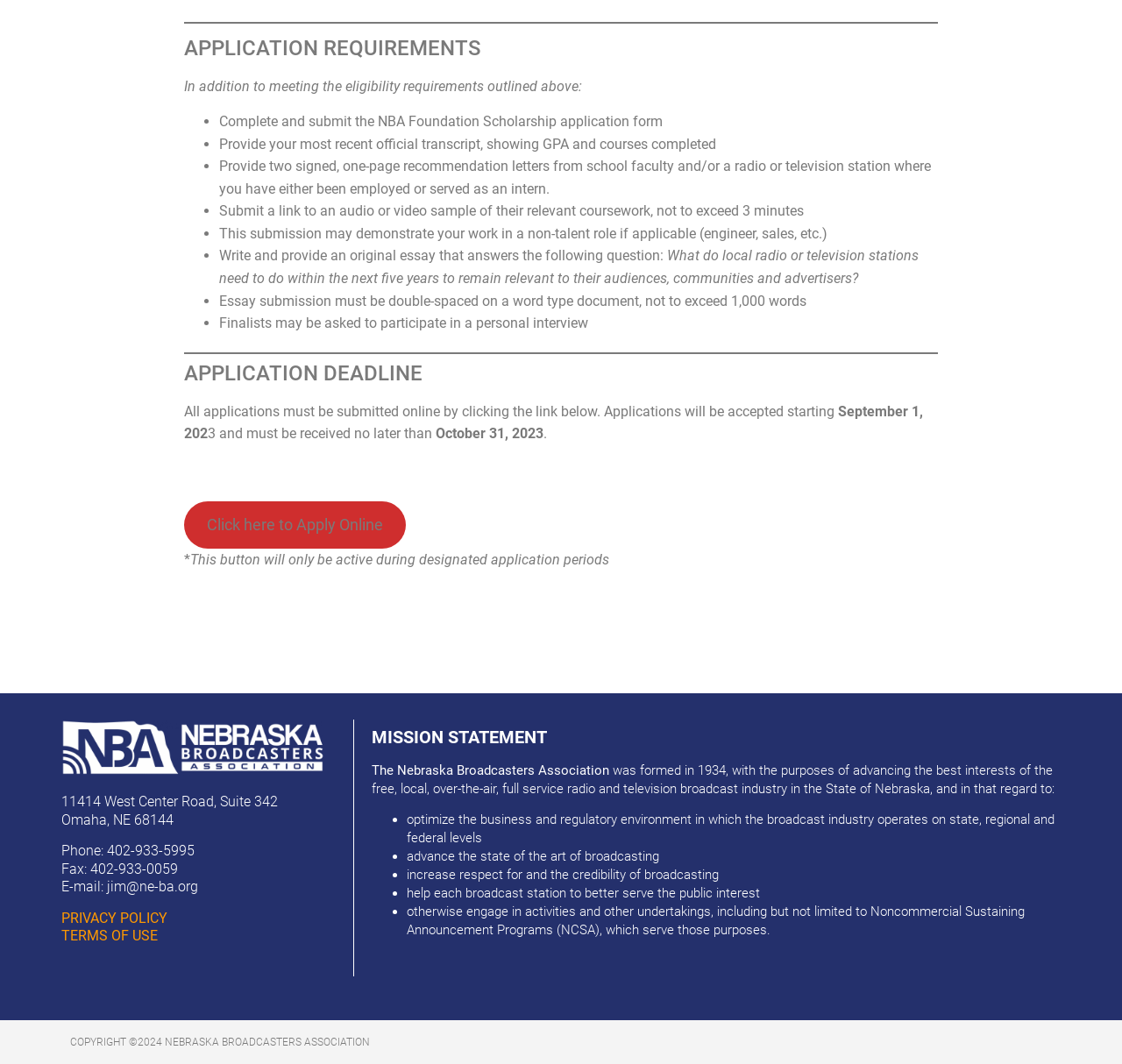What is the deadline for submitting the NBA Foundation Scholarship application?
Please elaborate on the answer to the question with detailed information.

The webpage states that all applications must be submitted online by clicking the link below, and the deadline for submission is October 31, 2023.